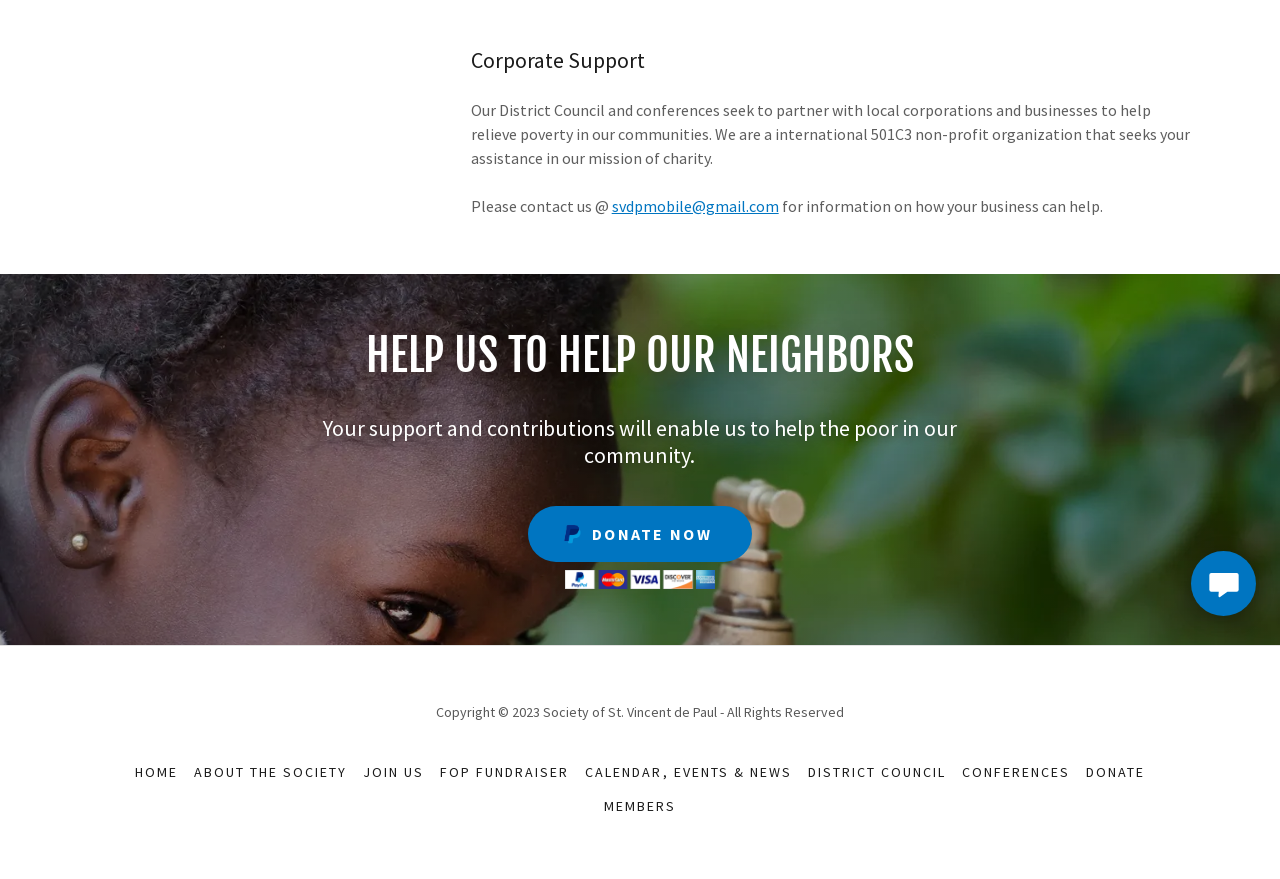Bounding box coordinates should be provided in the format (top-left x, top-left y, bottom-right x, bottom-right y) with all values between 0 and 1. Identify the bounding box for this UI element: FOP Fundraiser

[0.338, 0.859, 0.451, 0.897]